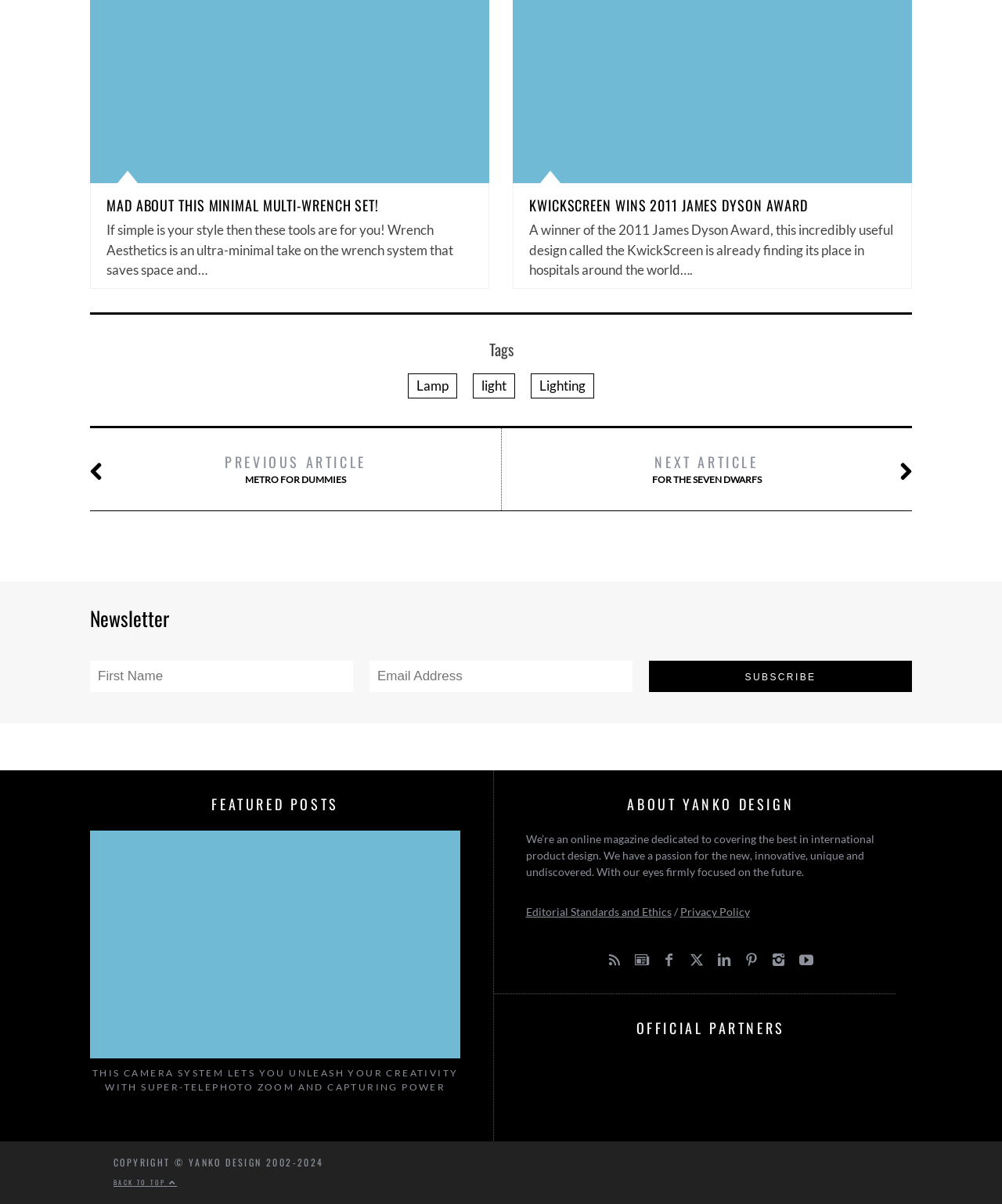What is the copyright year range of Yanko Design?
Please provide a single word or phrase as the answer based on the screenshot.

2002-2024